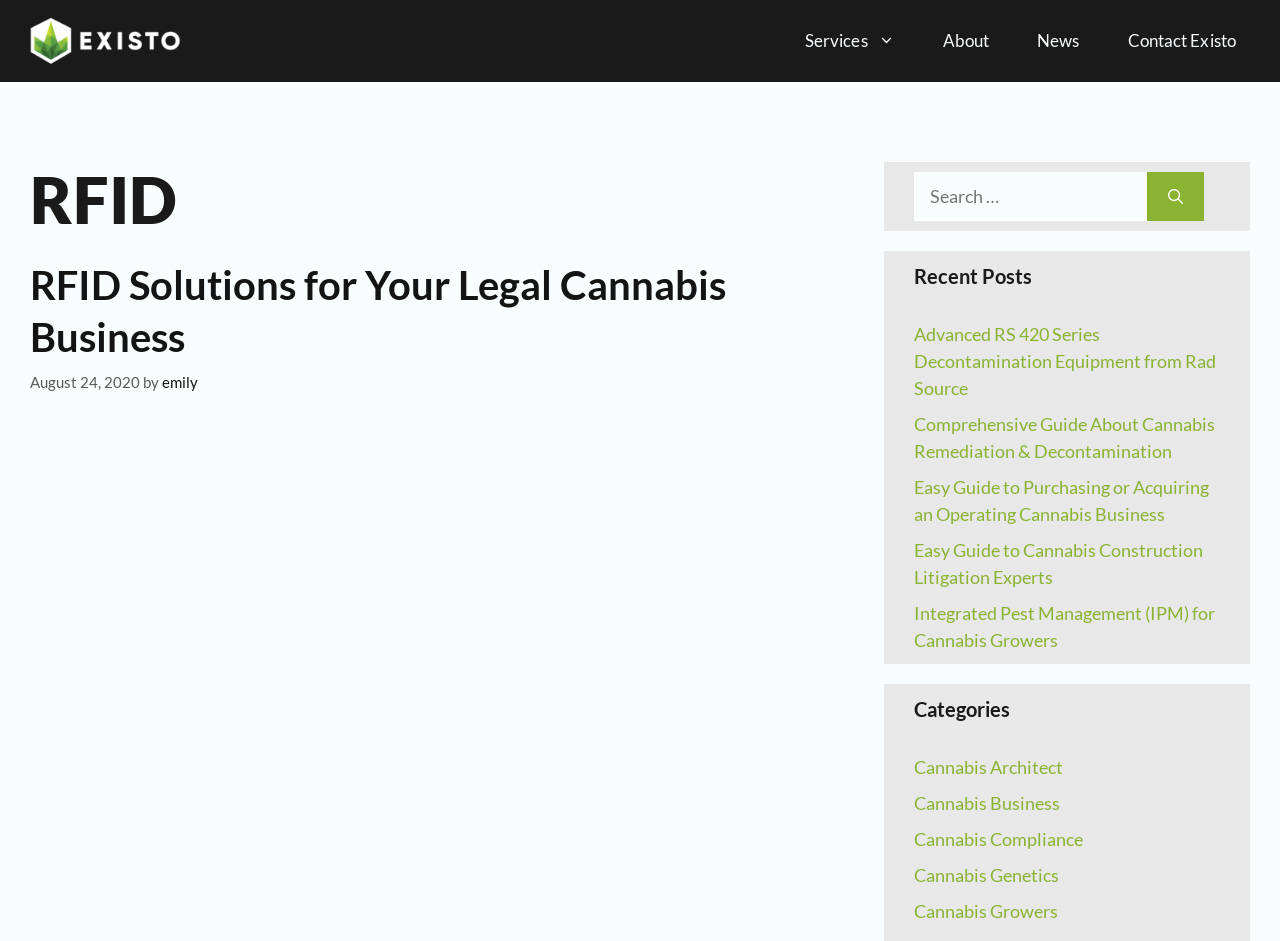Provide a brief response to the question below using a single word or phrase: 
How many categories are listed?

5